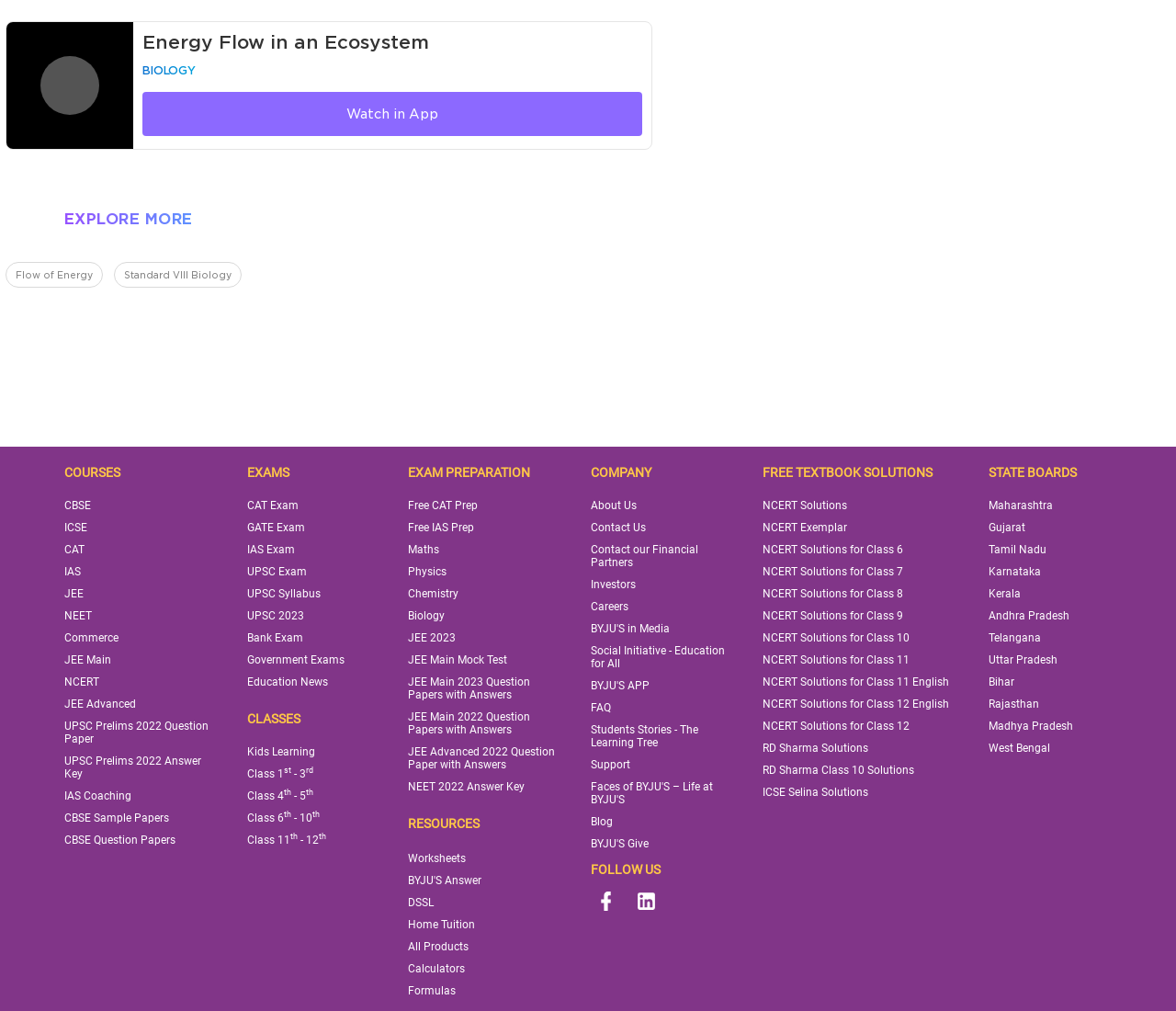Determine the bounding box coordinates for the clickable element to execute this instruction: "Explore more courses". Provide the coordinates as four float numbers between 0 and 1, i.e., [left, top, right, bottom].

[0.054, 0.208, 0.164, 0.225]